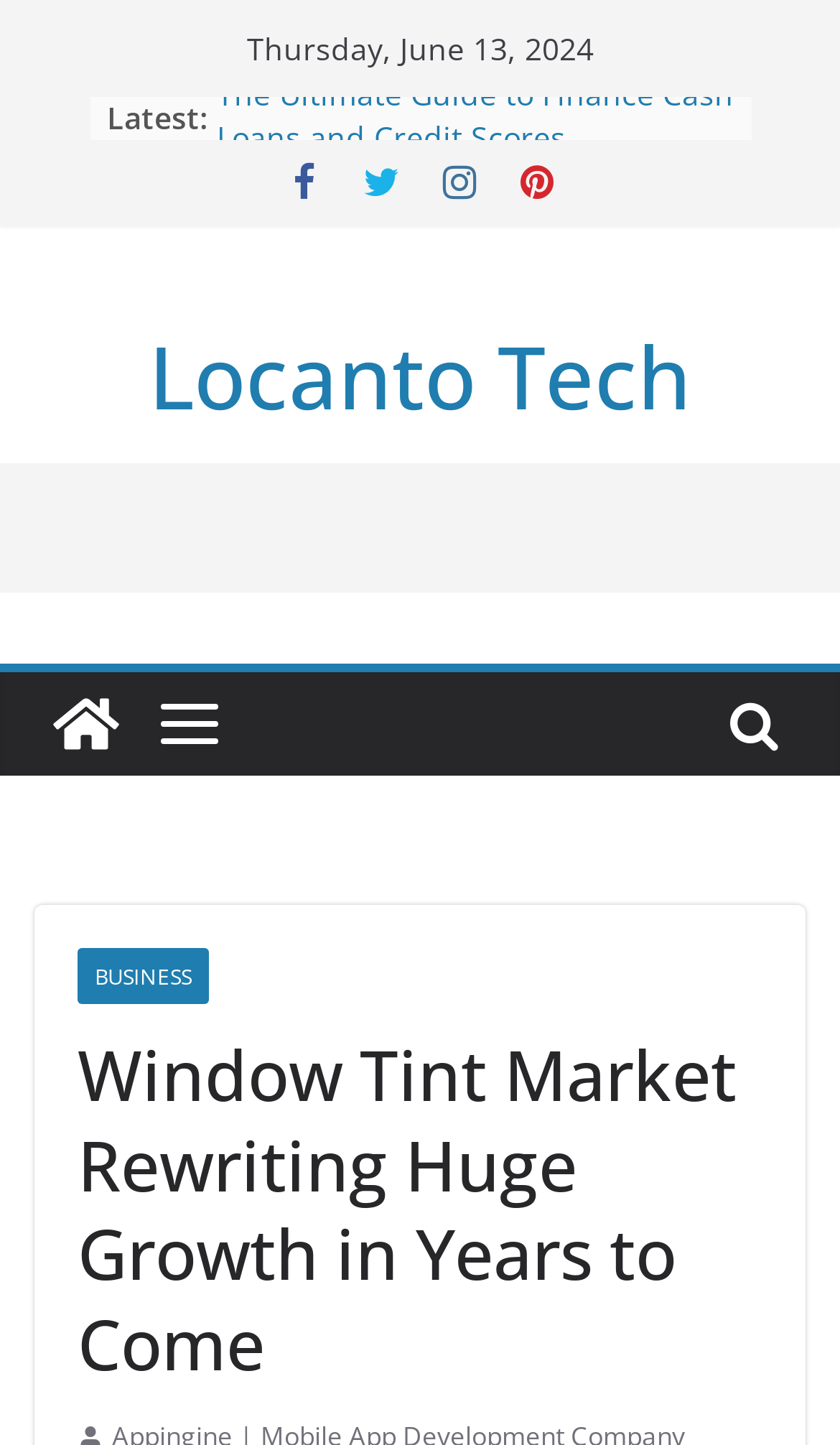Please give the bounding box coordinates of the area that should be clicked to fulfill the following instruction: "Click on the BUSINESS category". The coordinates should be in the format of four float numbers from 0 to 1, i.e., [left, top, right, bottom].

[0.092, 0.656, 0.249, 0.695]